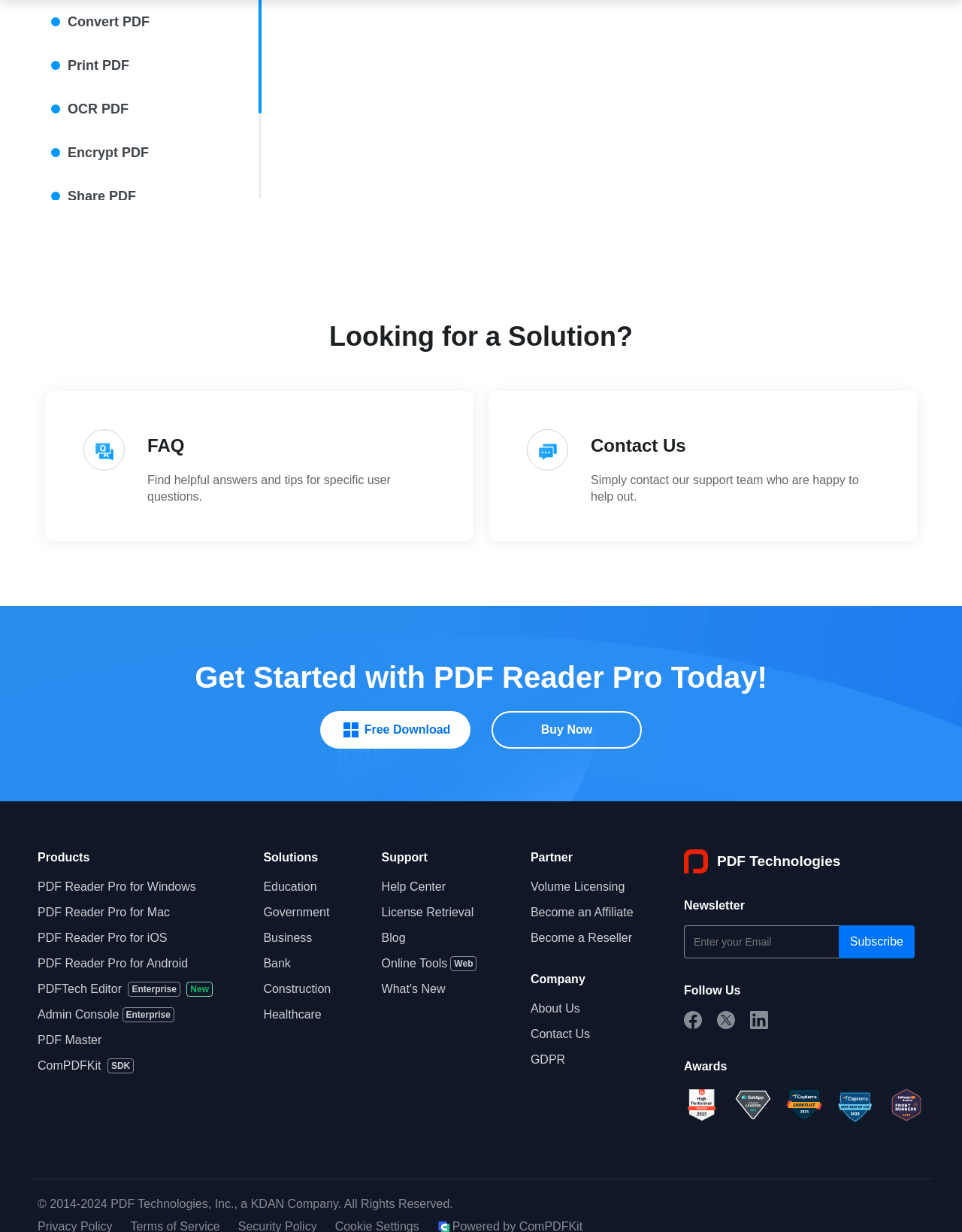Give a one-word or short phrase answer to the question: 
What is the text of the first heading?

Looking for a Solution?